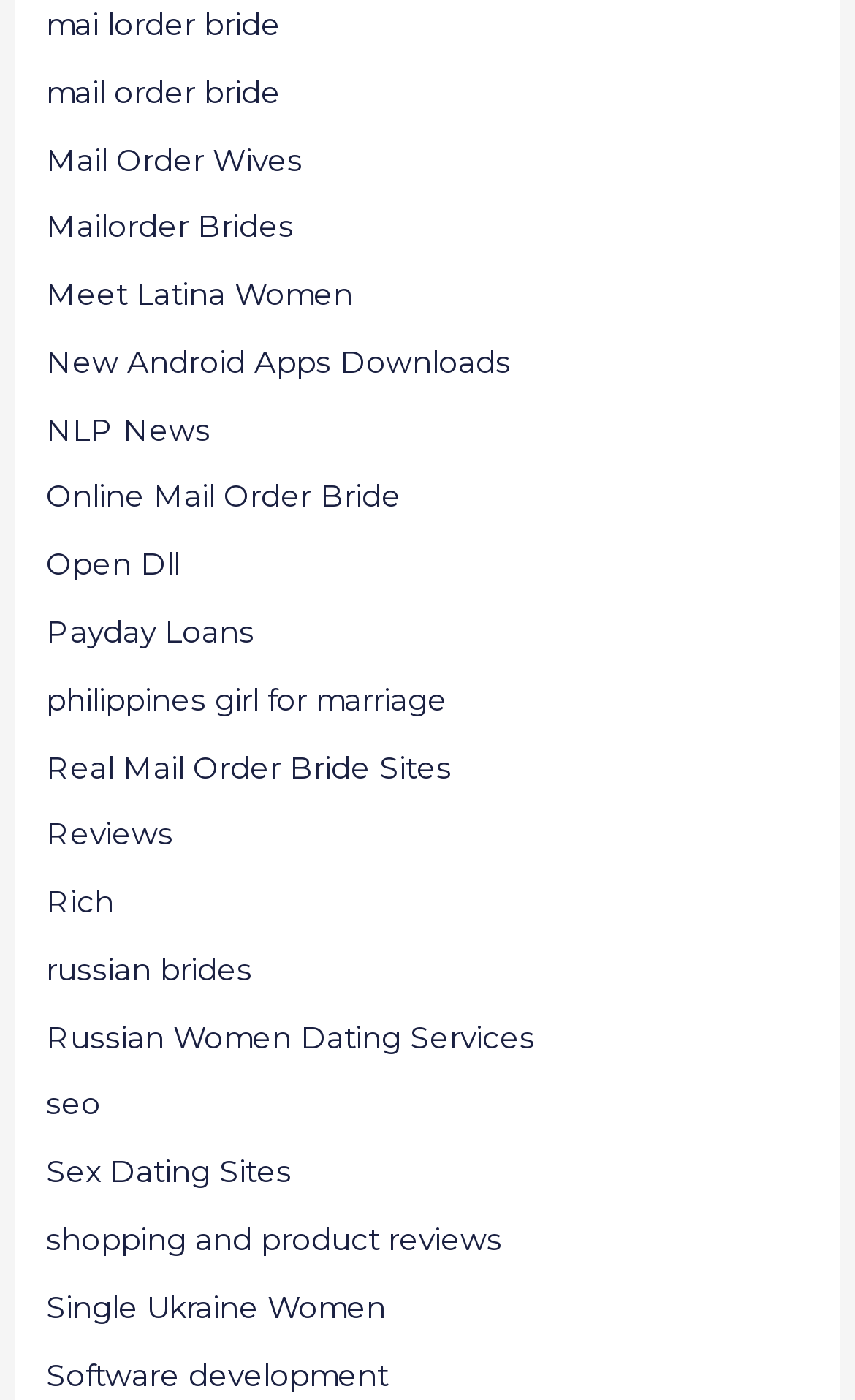Is there a link to a review section on this webpage?
Please provide a single word or phrase as your answer based on the screenshot.

Yes